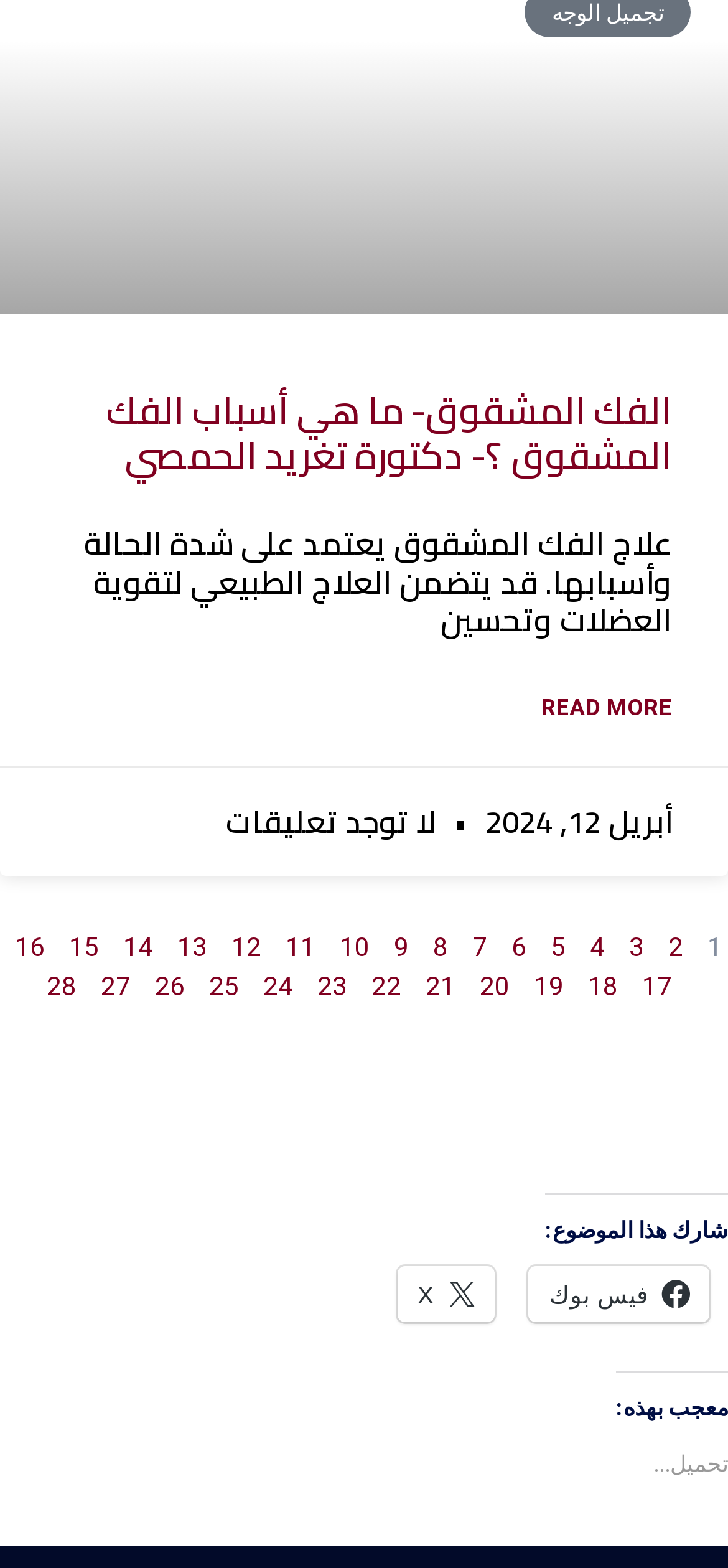What is the date of the article?
Answer the question with a single word or phrase derived from the image.

أبريل 12, 2024